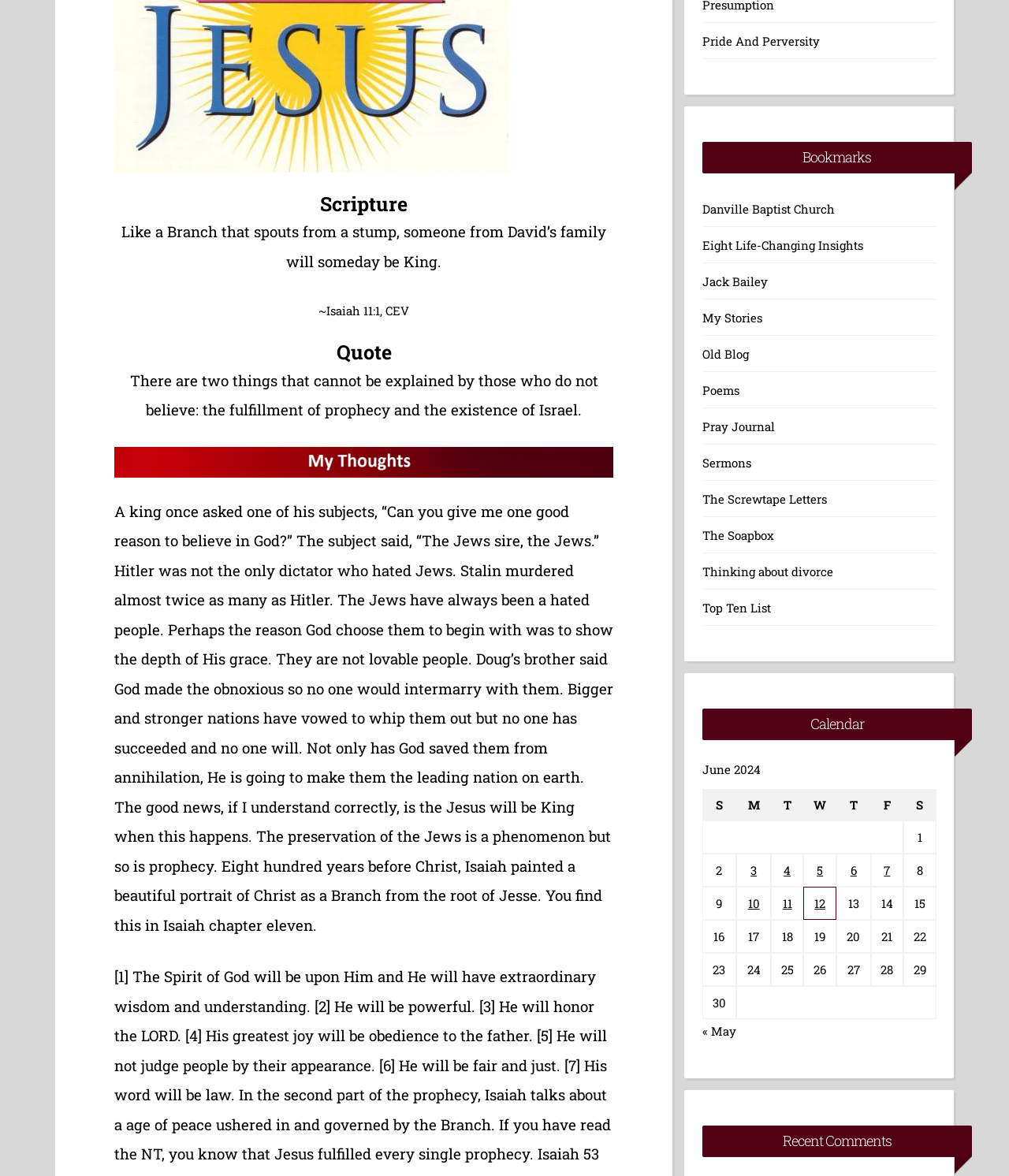Refer to the element description Poems and identify the corresponding bounding box in the screenshot. Format the coordinates as (top-left x, top-left y, bottom-right x, bottom-right y) with values in the range of 0 to 1.

[0.696, 0.325, 0.732, 0.338]